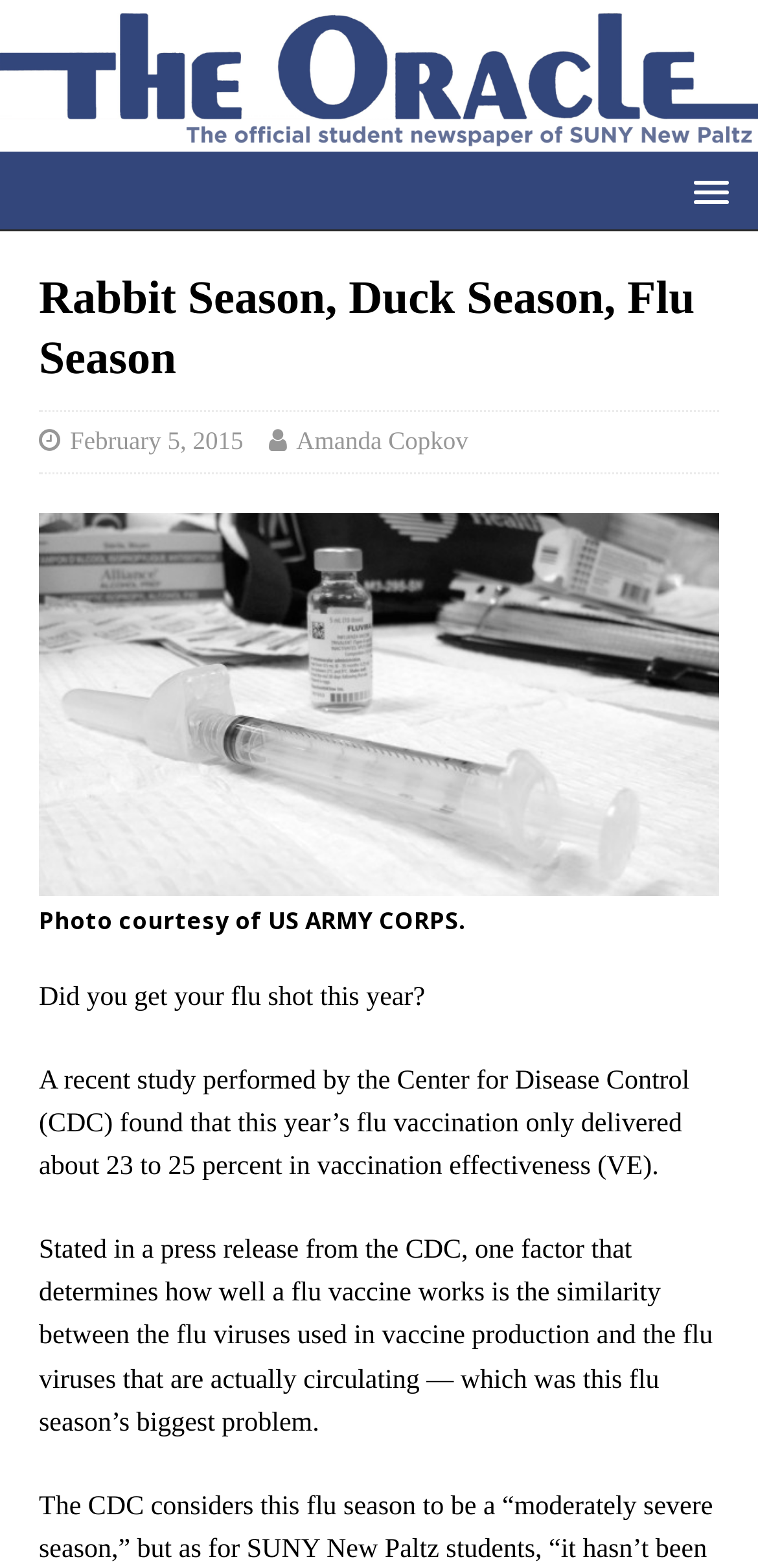Answer succinctly with a single word or phrase:
What is the source of the photo?

US ARMY CORPS